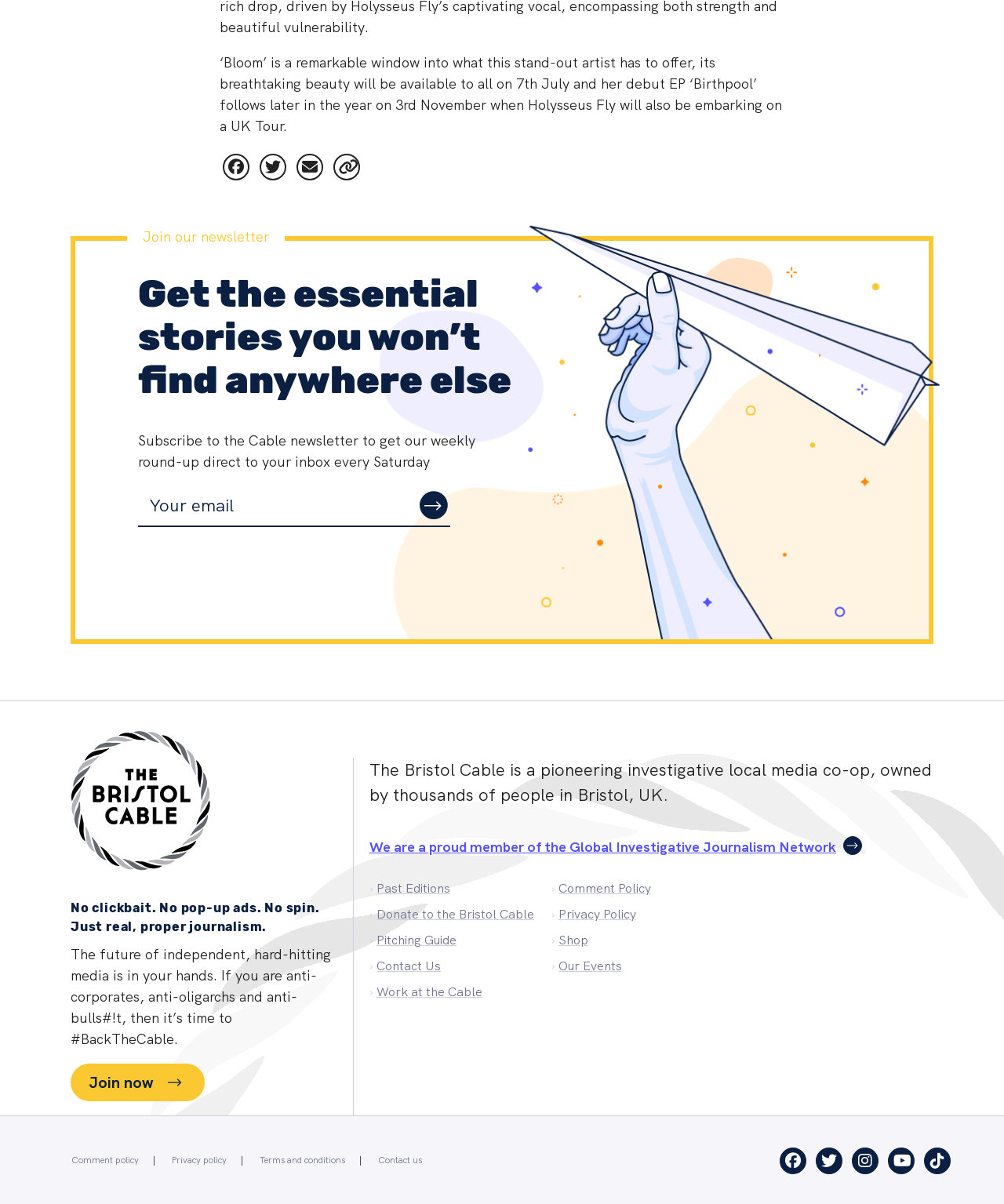What is the call-to-action in the text?
Kindly answer the question with as much detail as you can.

The question asks for the call-to-action in the text on the webpage. After reading the StaticText element with ID 303, I found the call-to-action '#BackTheCable' mentioned, which is a call to support the independent media co-op.